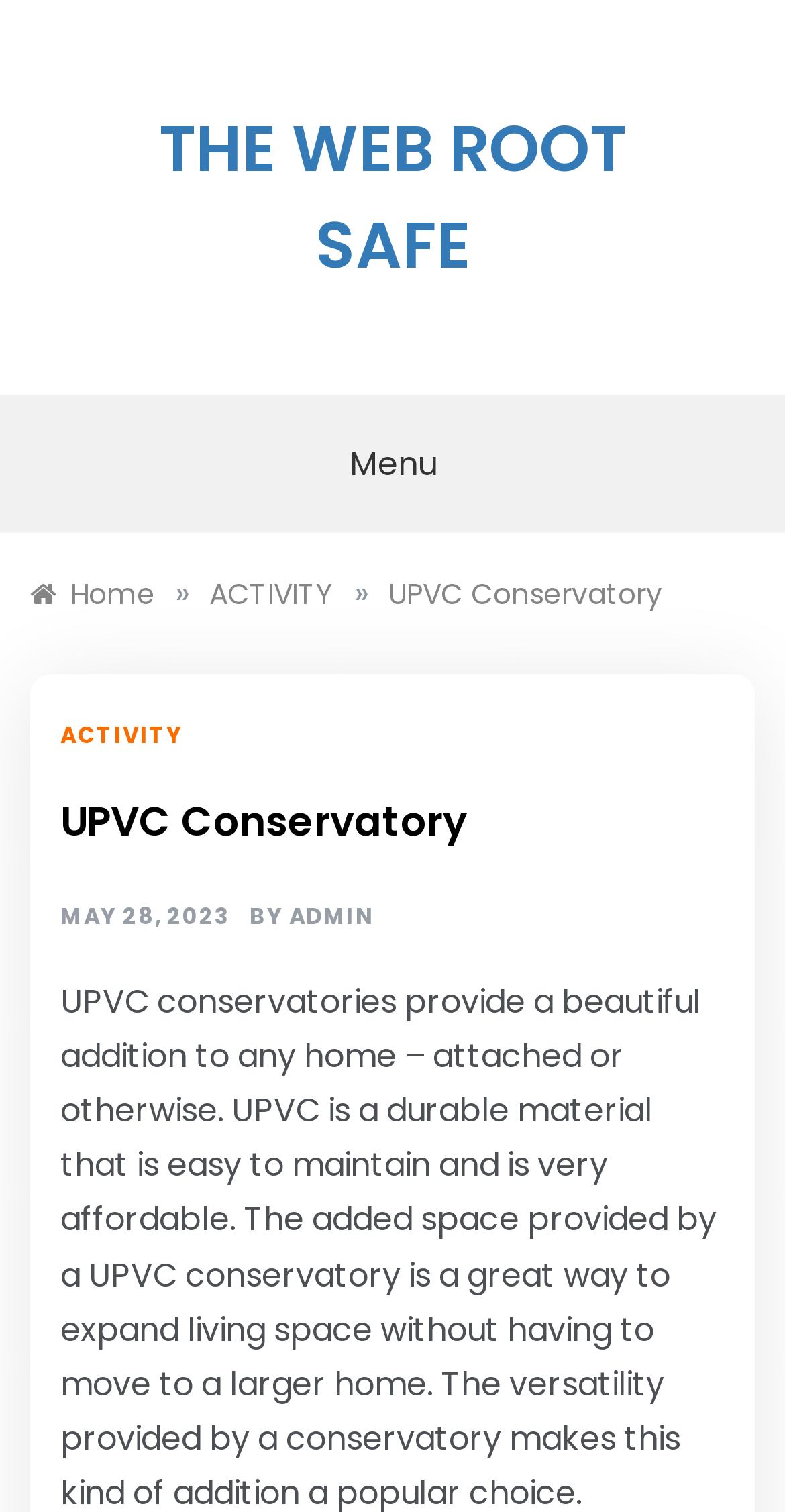Find the bounding box of the web element that fits this description: "Email".

None